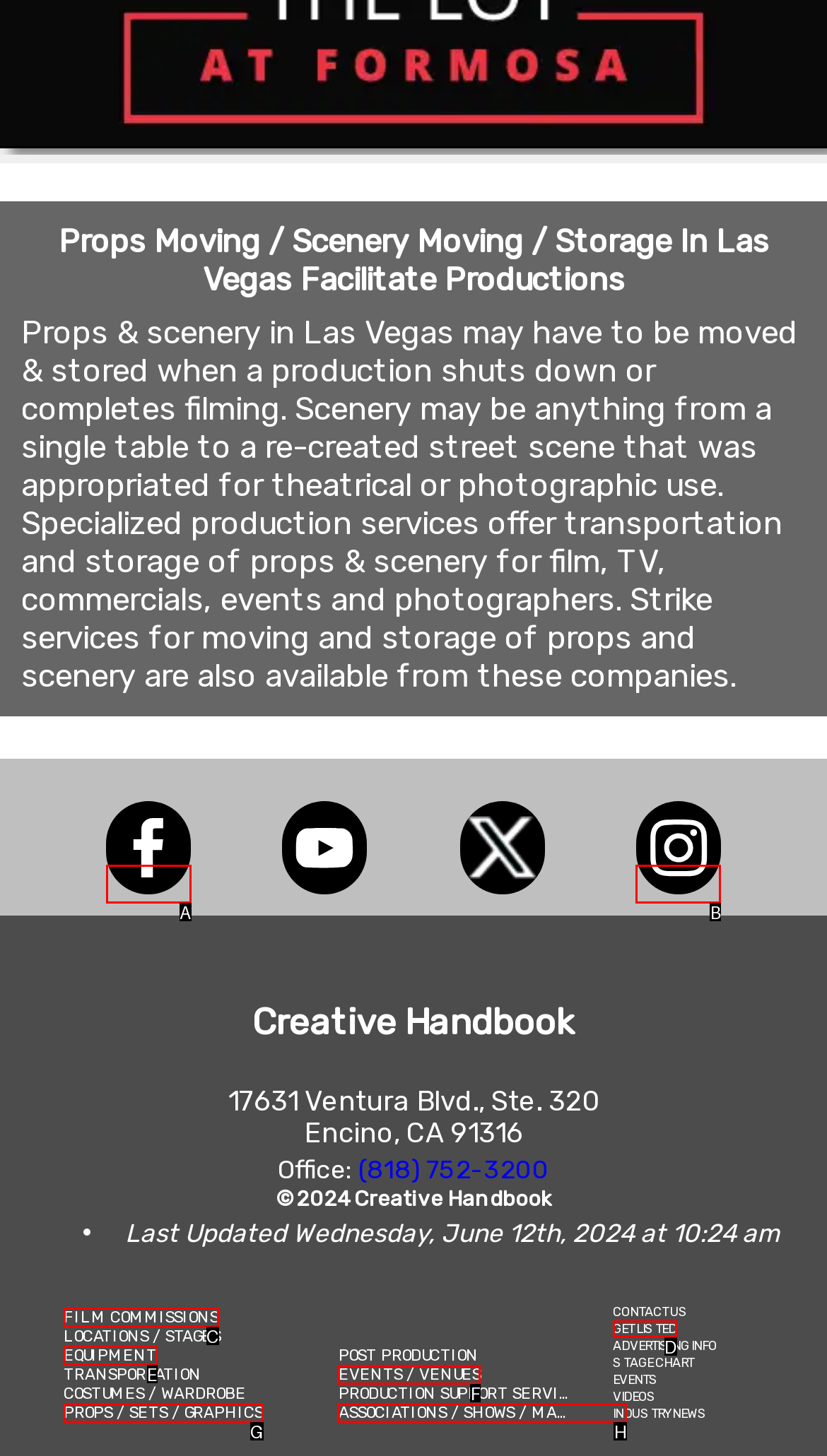Based on the task: Explore the Props / Sets / Graphics page, which UI element should be clicked? Answer with the letter that corresponds to the correct option from the choices given.

G